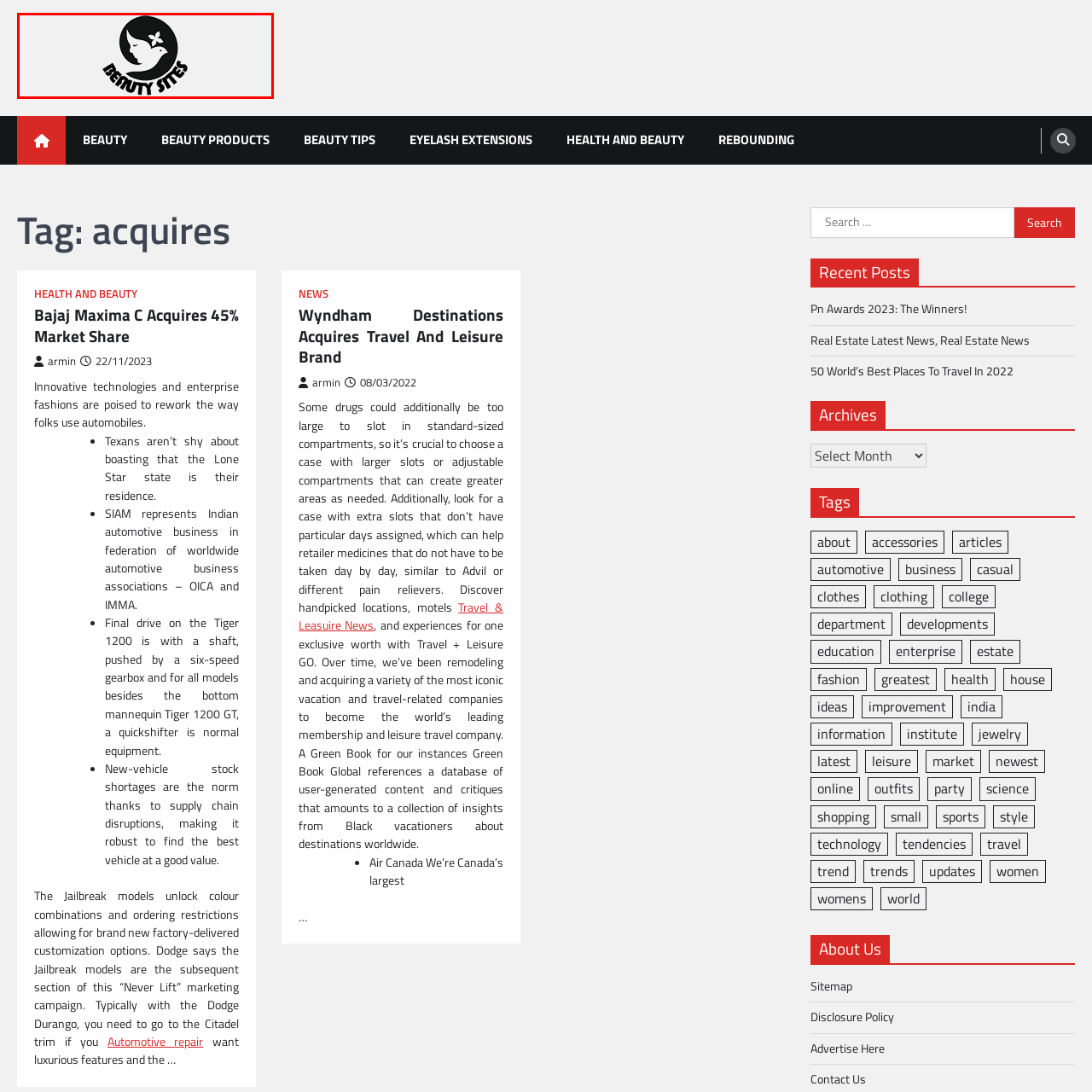Analyze the picture enclosed by the red bounding box and provide a single-word or phrase answer to this question:
What is the text displayed at the bottom of the logo?

BEAUTY SITES